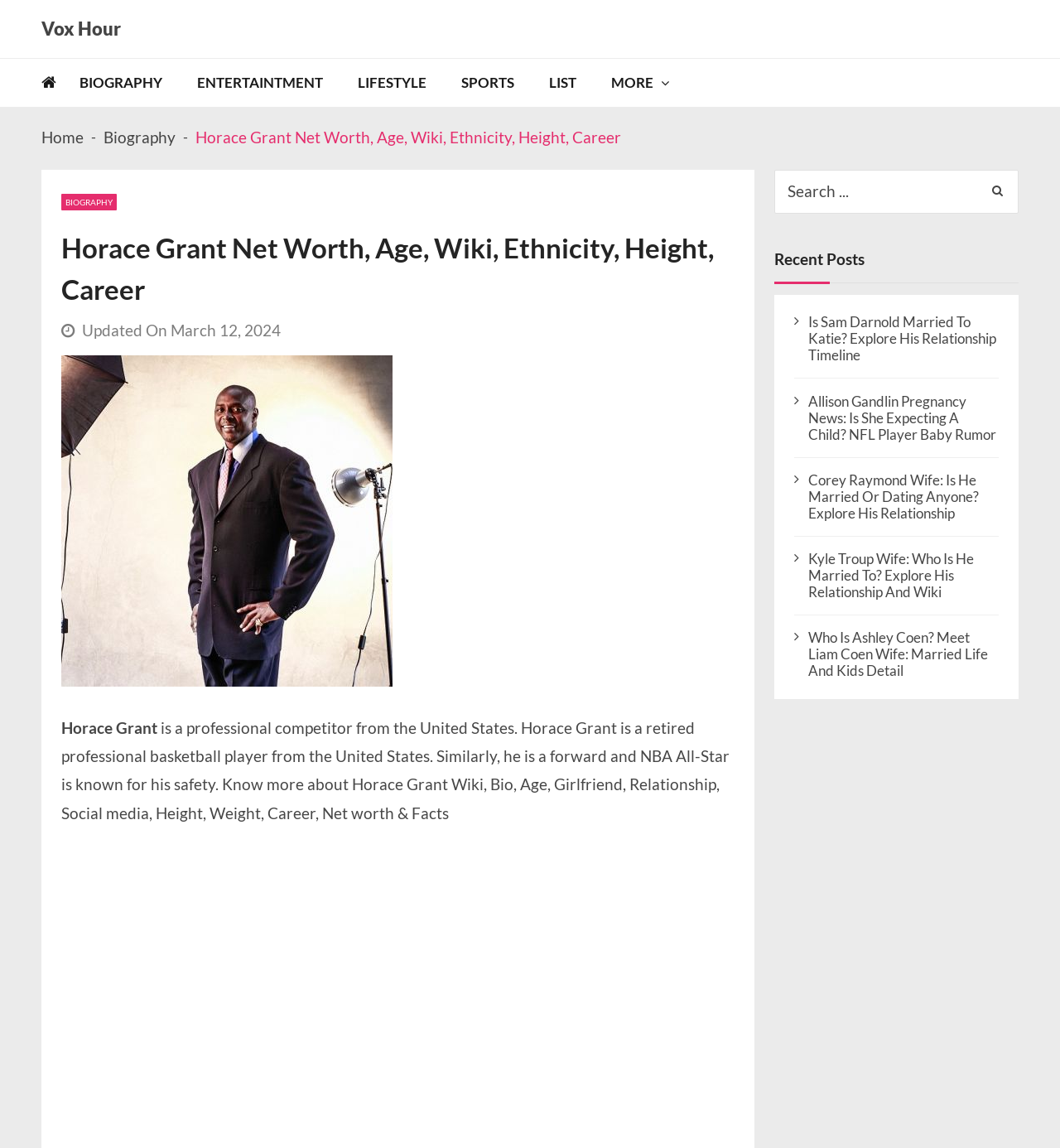Please identify the bounding box coordinates of the element I should click to complete this instruction: 'View recent posts'. The coordinates should be given as four float numbers between 0 and 1, like this: [left, top, right, bottom].

[0.731, 0.214, 0.961, 0.236]